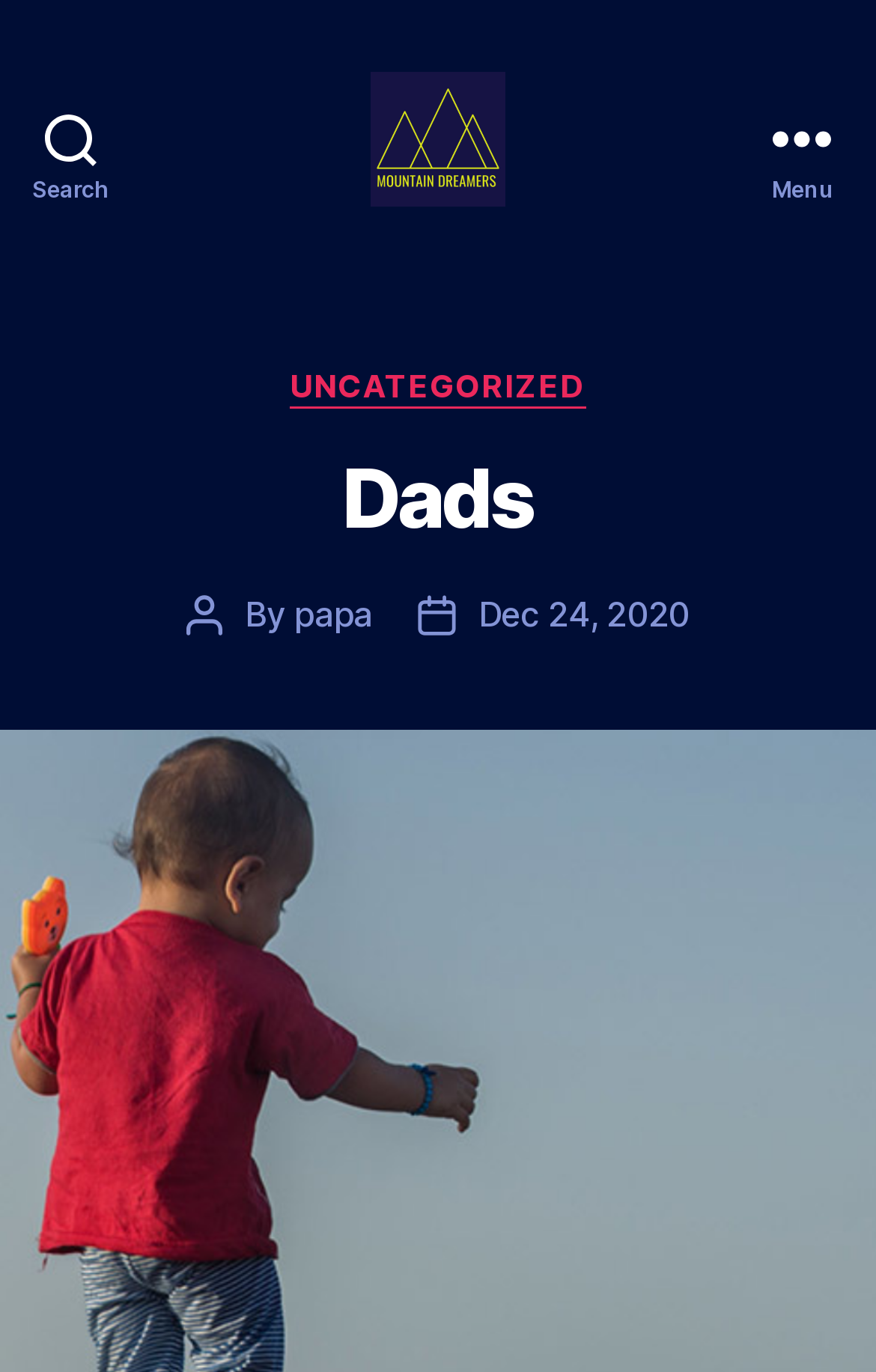What is the text on the top-left button?
Using the image, respond with a single word or phrase.

Search